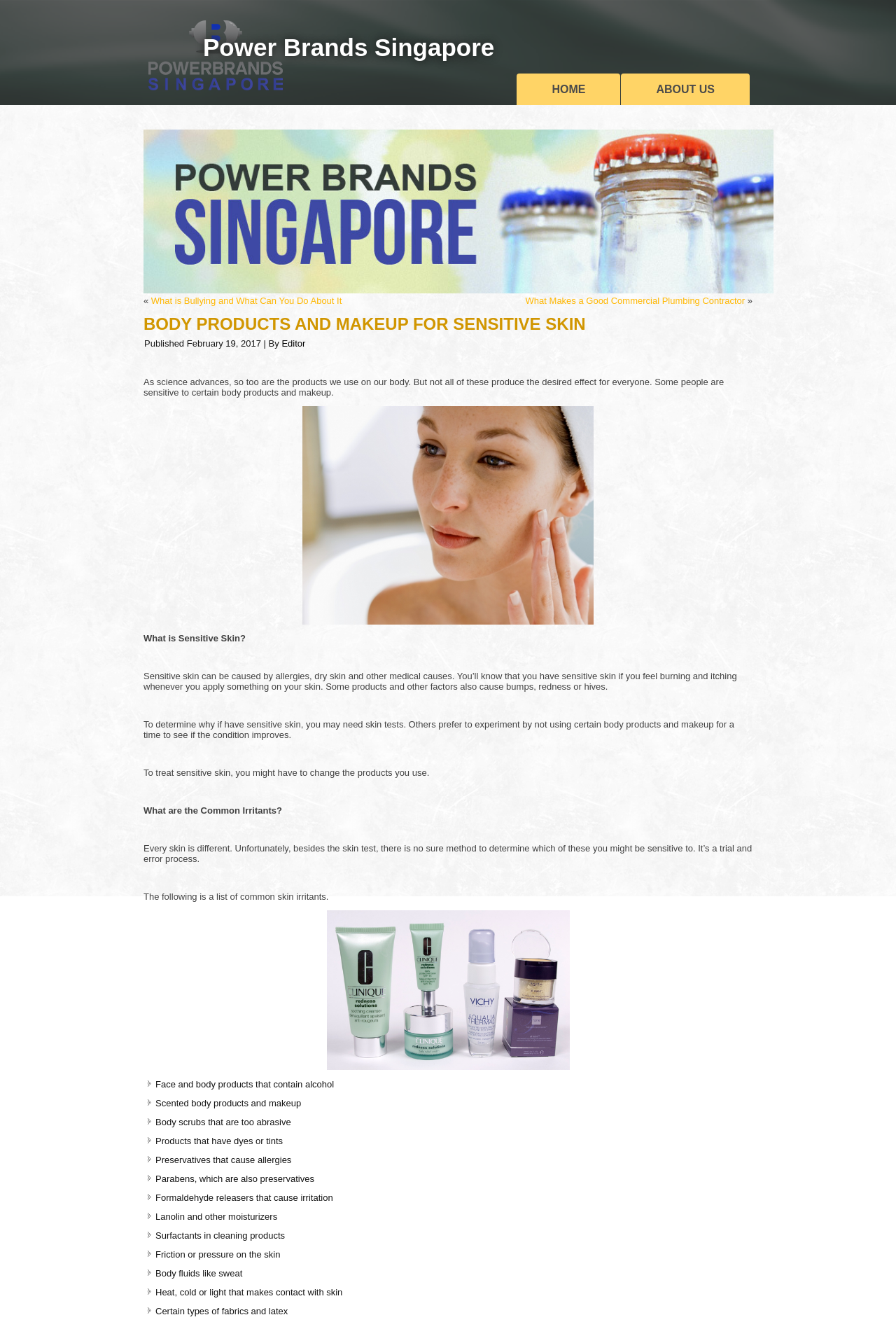What is the topic of the article?
Give a comprehensive and detailed explanation for the question.

The topic of the article can be determined by reading the heading 'BODY PRODUCTS AND MAKEUP FOR SENSITIVE SKIN' and the introductory paragraph that discusses the effects of body products and makeup on sensitive skin.